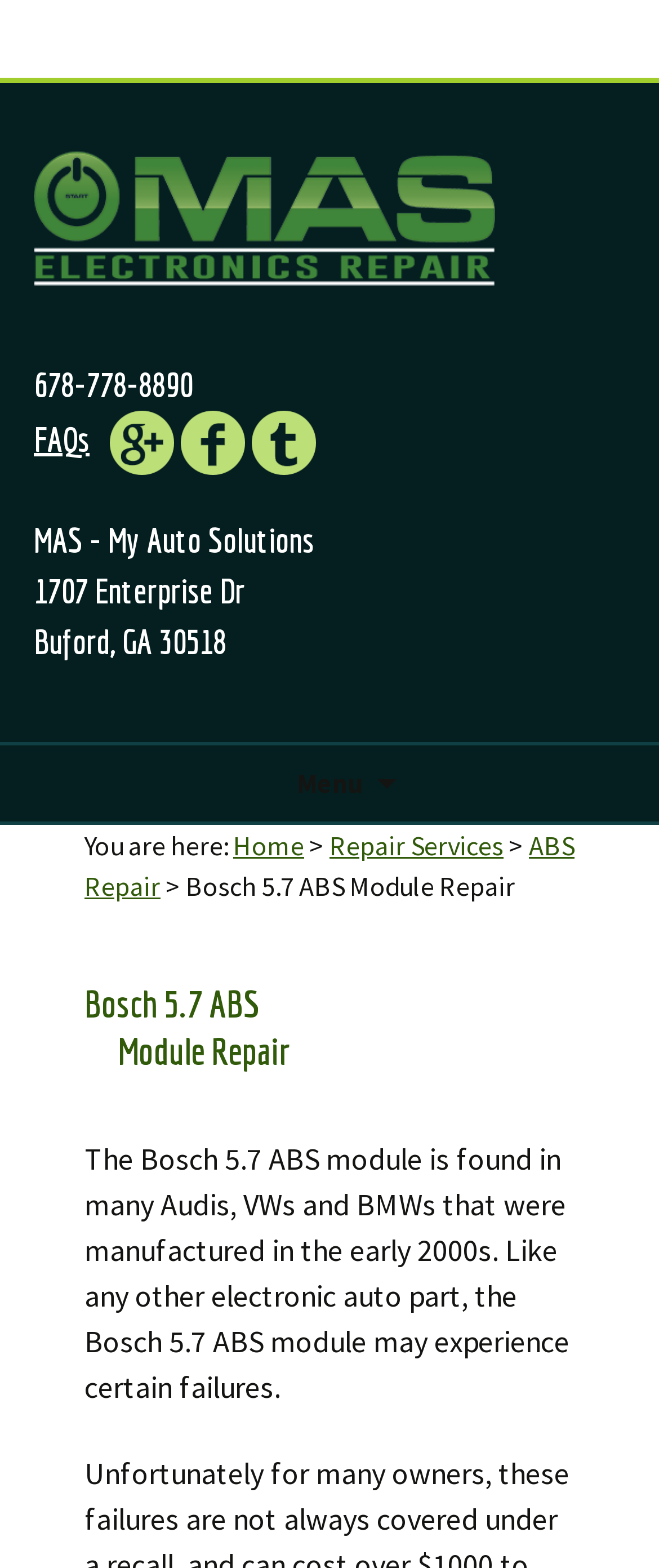Determine the bounding box coordinates (top-left x, top-left y, bottom-right x, bottom-right y) of the UI element described in the following text: alt="MAS - My Auto Solutions"

[0.05, 0.11, 0.75, 0.141]